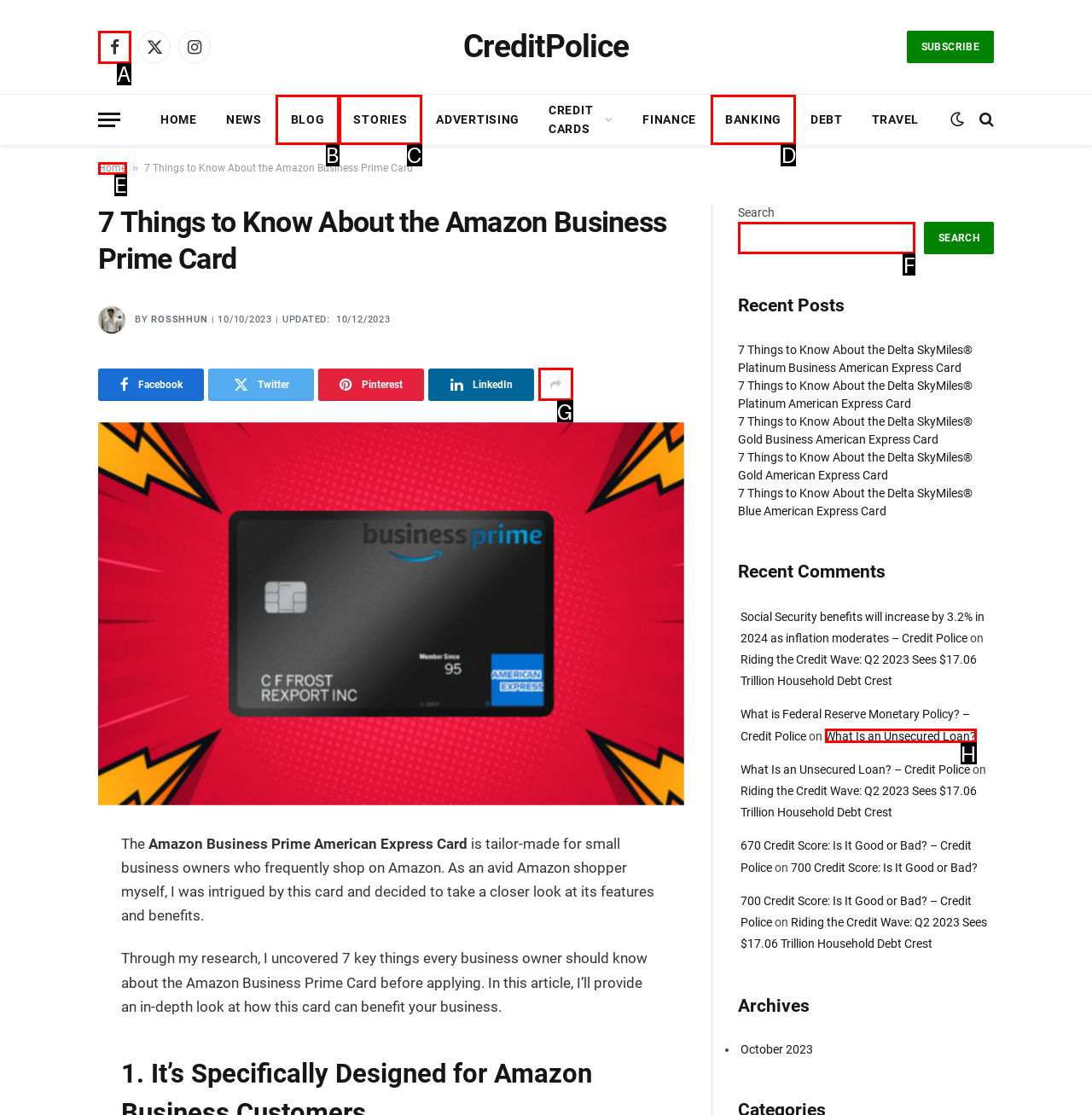What option should you select to complete this task: Search for something? Indicate your answer by providing the letter only.

F